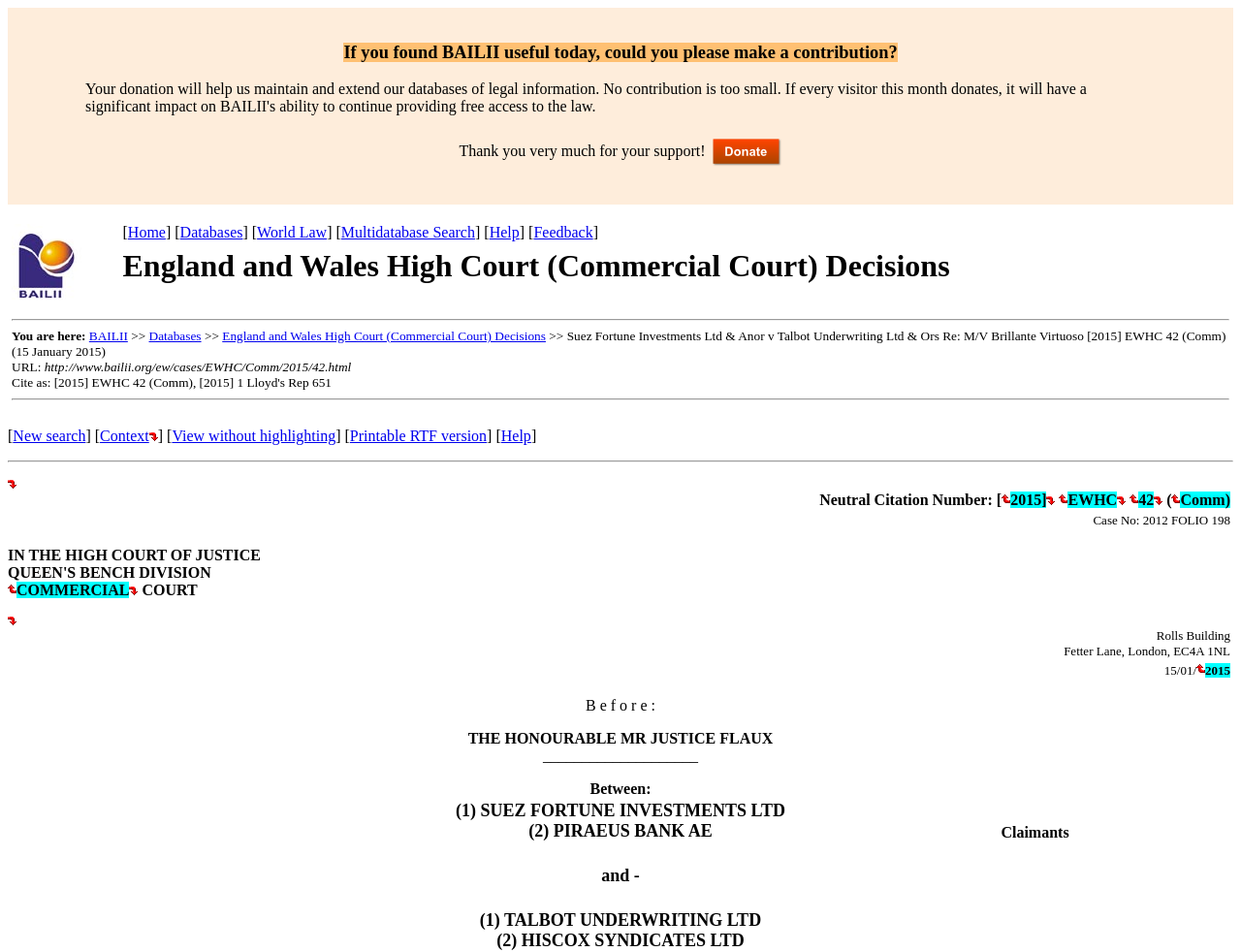Identify the bounding box coordinates necessary to click and complete the given instruction: "Click on the 'Help' link".

[0.404, 0.449, 0.428, 0.466]